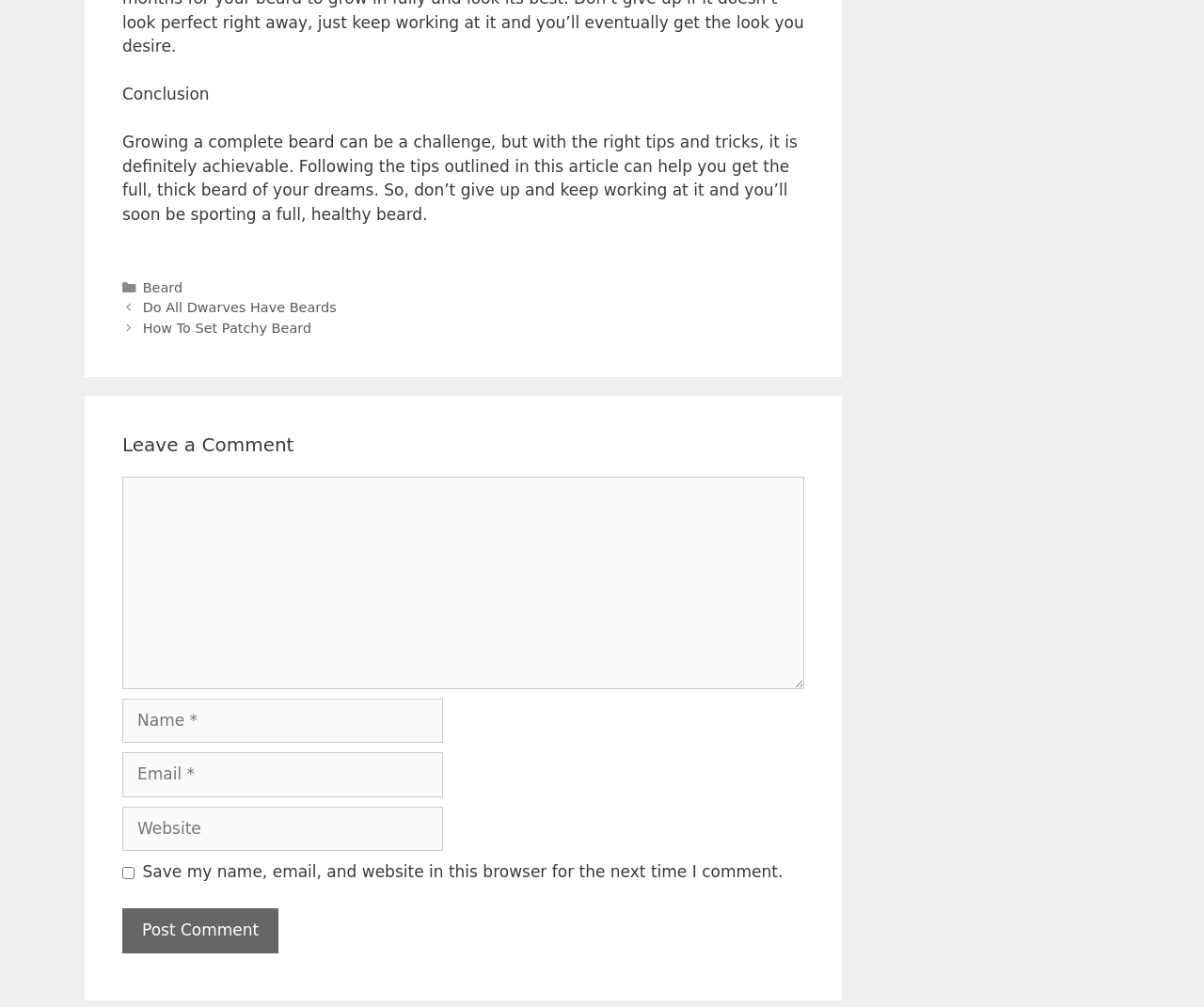Can you specify the bounding box coordinates of the area that needs to be clicked to fulfill the following instruction: "Click the 'Post Comment' button"?

[0.102, 0.902, 0.231, 0.947]